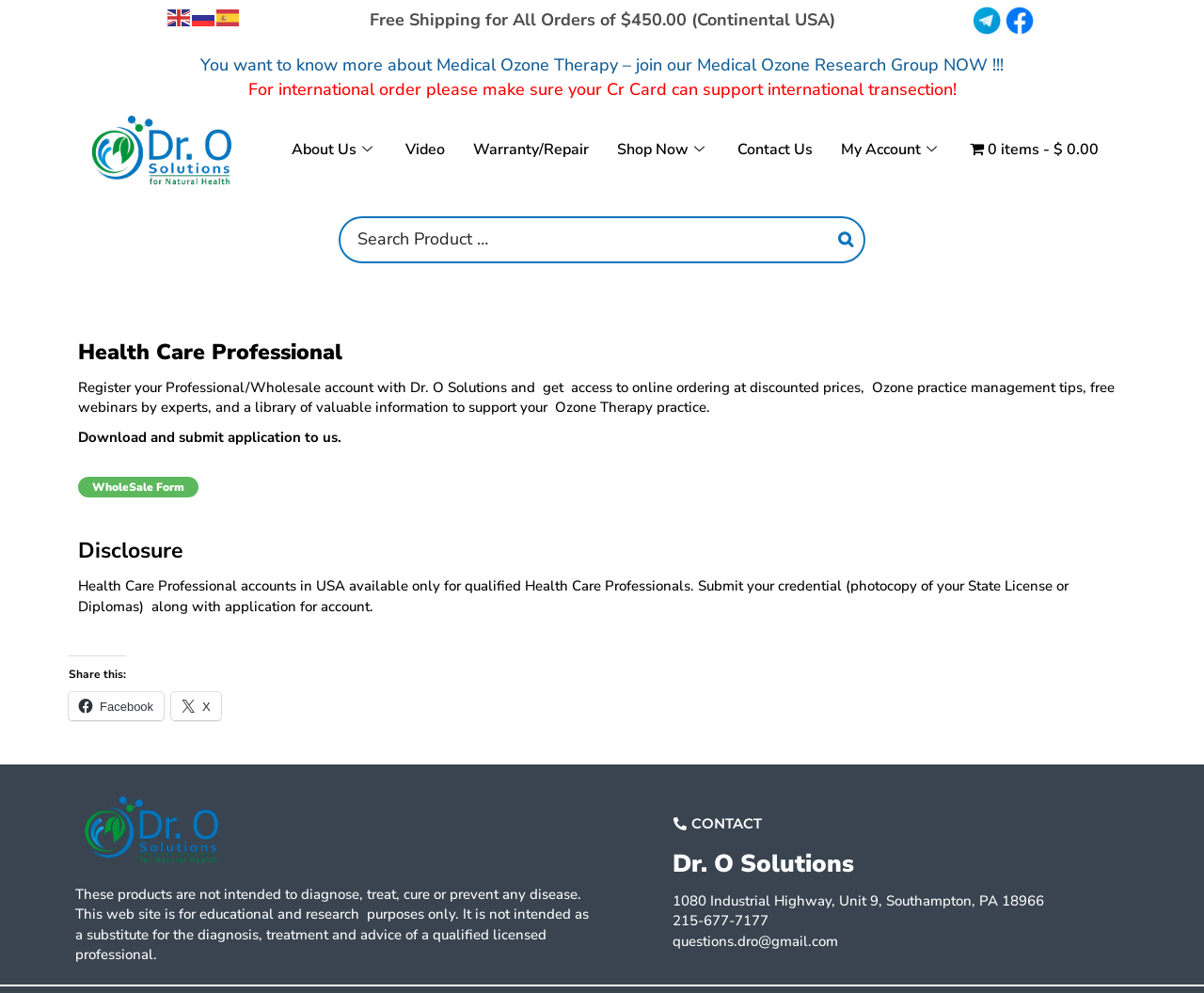Identify the bounding box coordinates of the clickable region required to complete the instruction: "Search for something". The coordinates should be given as four float numbers within the range of 0 and 1, i.e., [left, top, right, bottom].

None